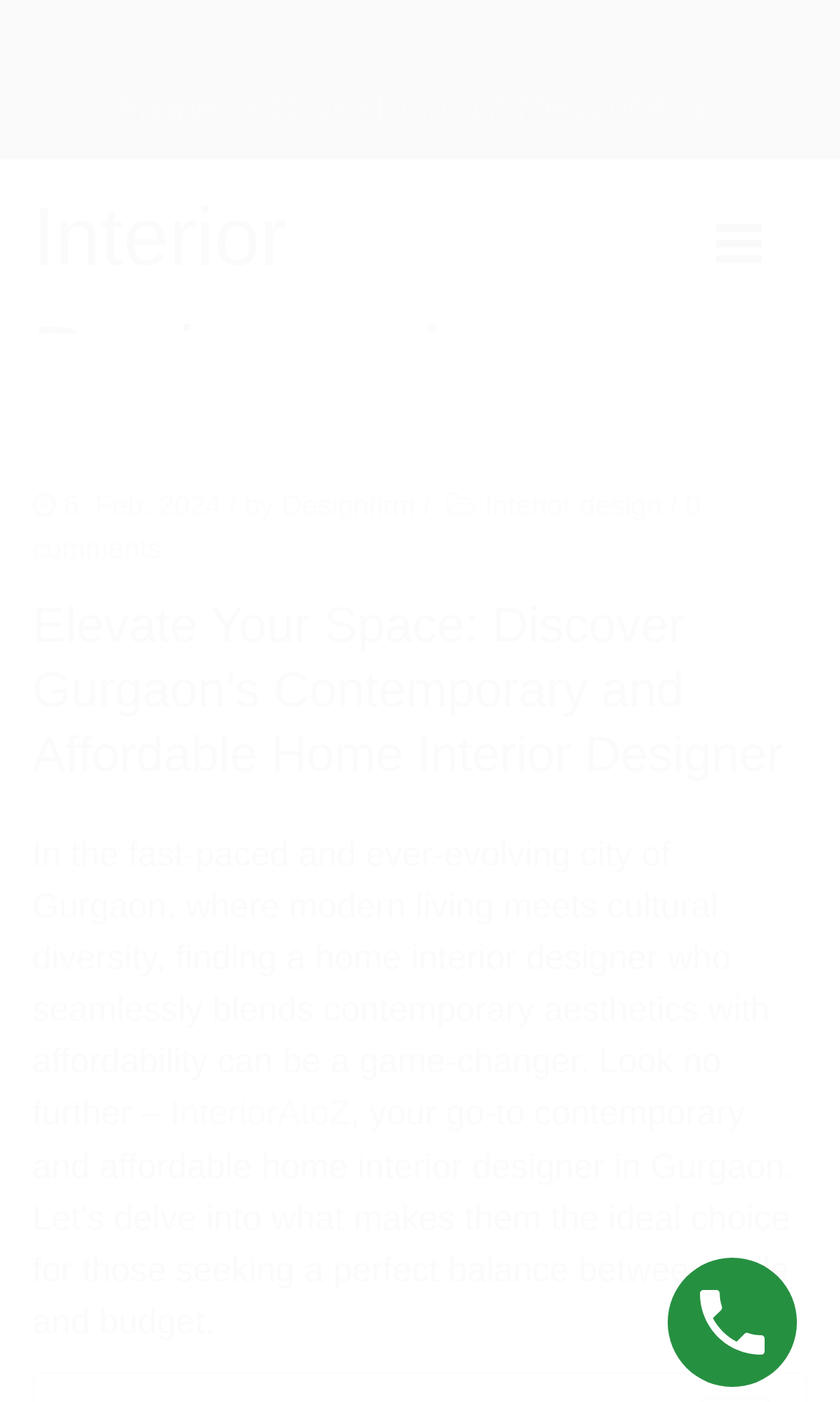Extract the primary header of the webpage and generate its text.

Elevate Your Space: Discover Gurgaon’s Contemporary and Affordable Home Interior Designer